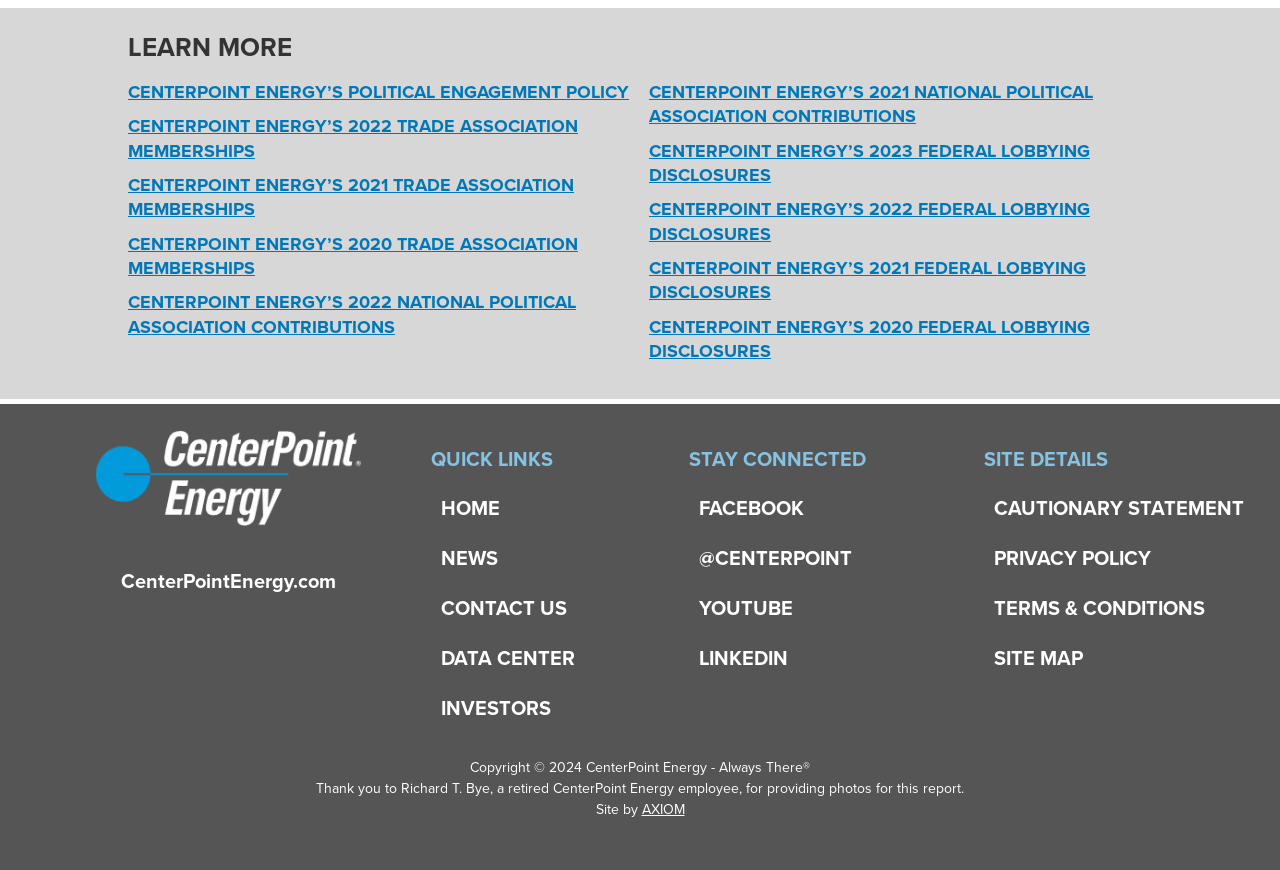What is the company name?
Kindly answer the question with as much detail as you can.

The company name can be found in the footer section of the webpage, where it is written as 'CenterPoint Energy' with a link to the company's website.